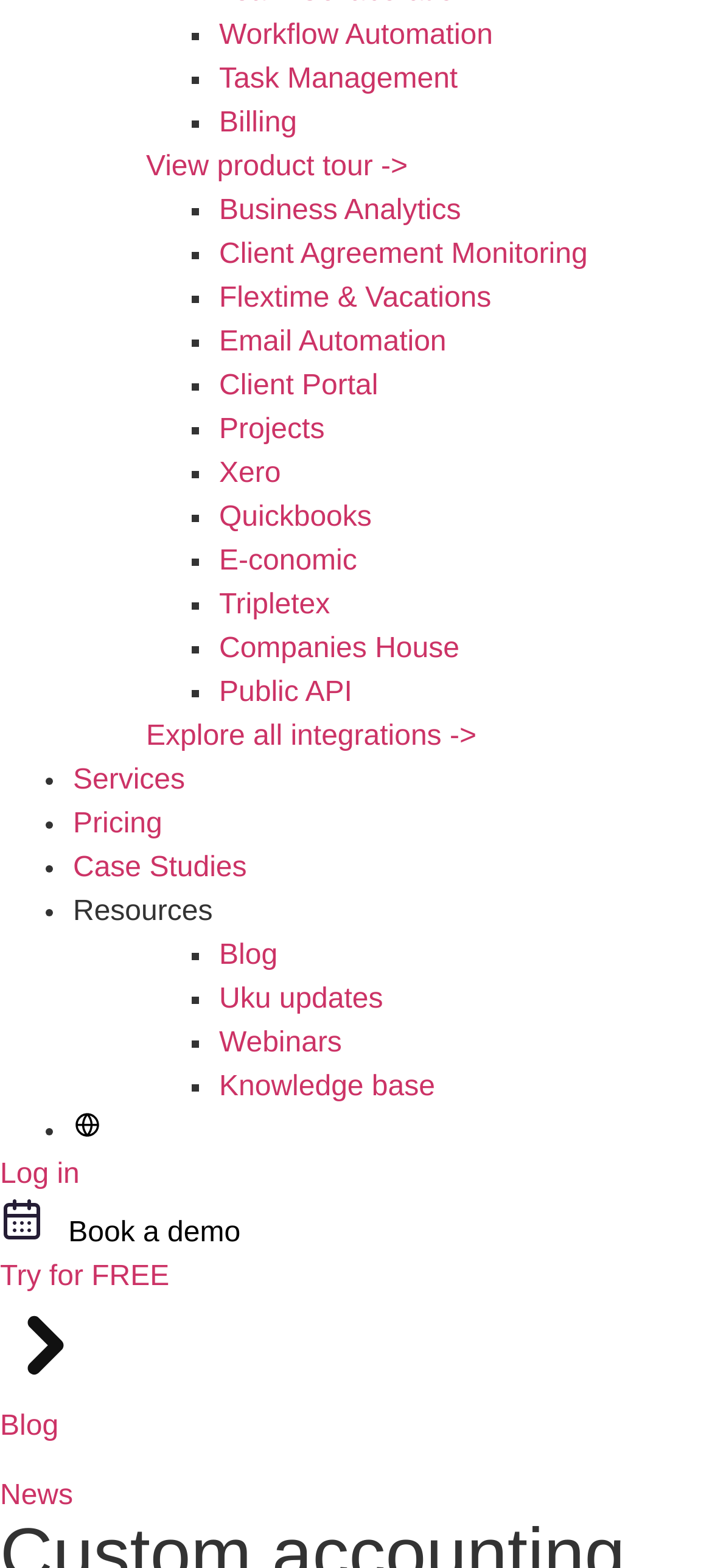Please provide the bounding box coordinates in the format (top-left x, top-left y, bottom-right x, bottom-right y). Remember, all values are floating point numbers between 0 and 1. What is the bounding box coordinate of the region described as: Sucheingabefeld anzeigen / schließen

None